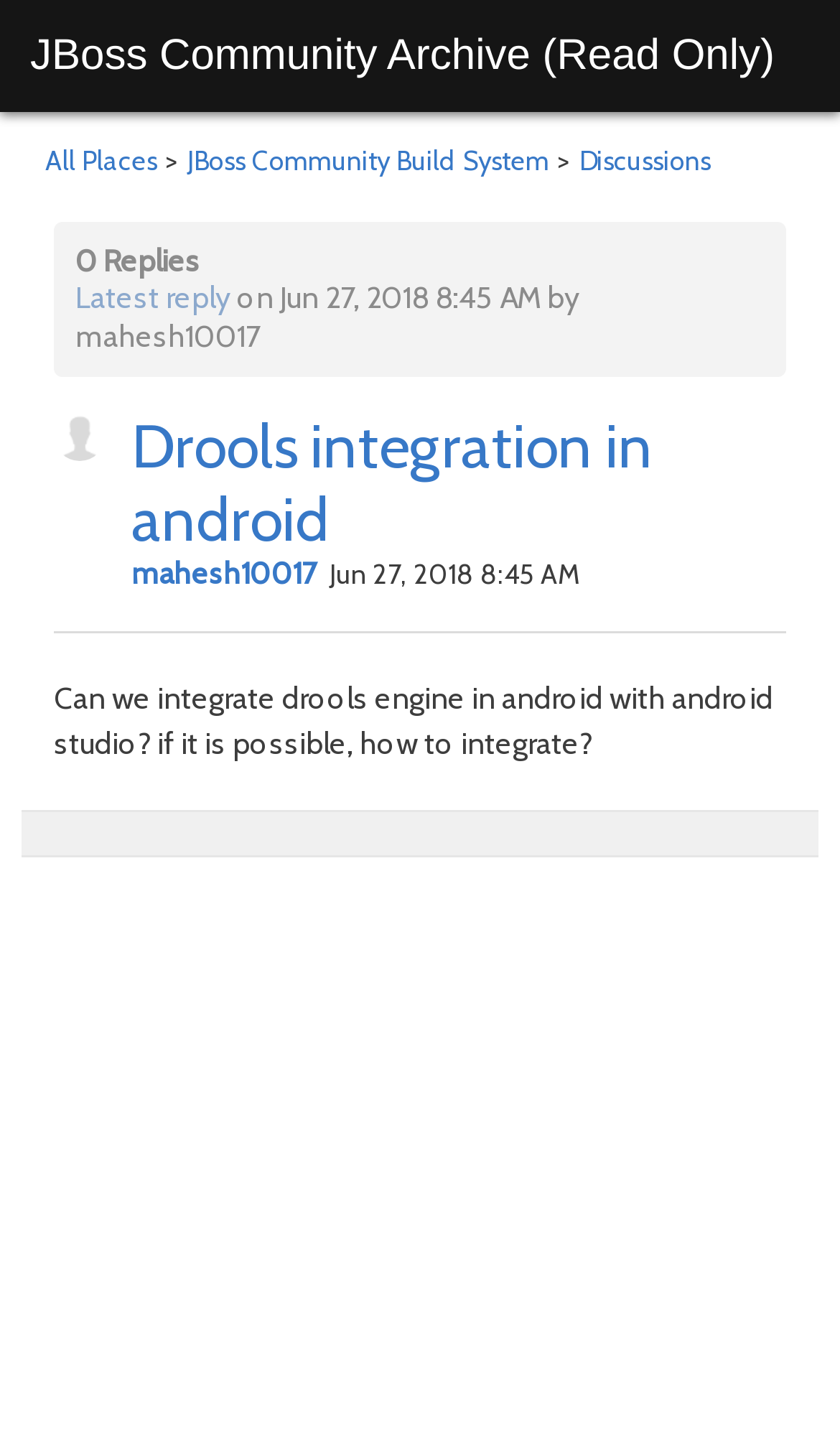What is the date of the latest reply?
Answer the question with a detailed and thorough explanation.

I found the answer by looking at the main section, where it says 'on Jun 27, 2018 8:45 AM' as the date of the latest reply.